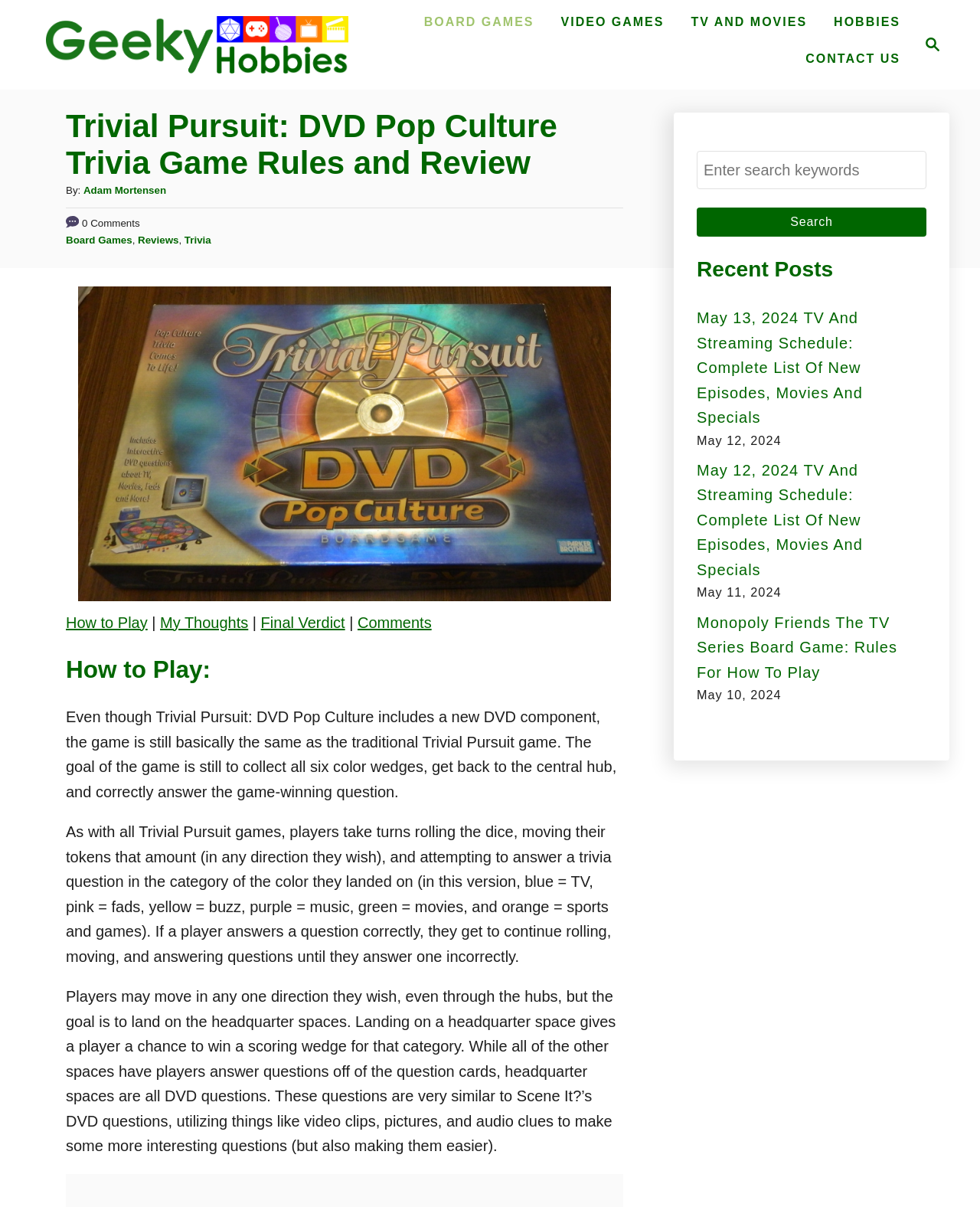Please identify the bounding box coordinates for the region that you need to click to follow this instruction: "Read the review of Trivial Pursuit: DVD Pop Culture".

[0.067, 0.089, 0.636, 0.15]